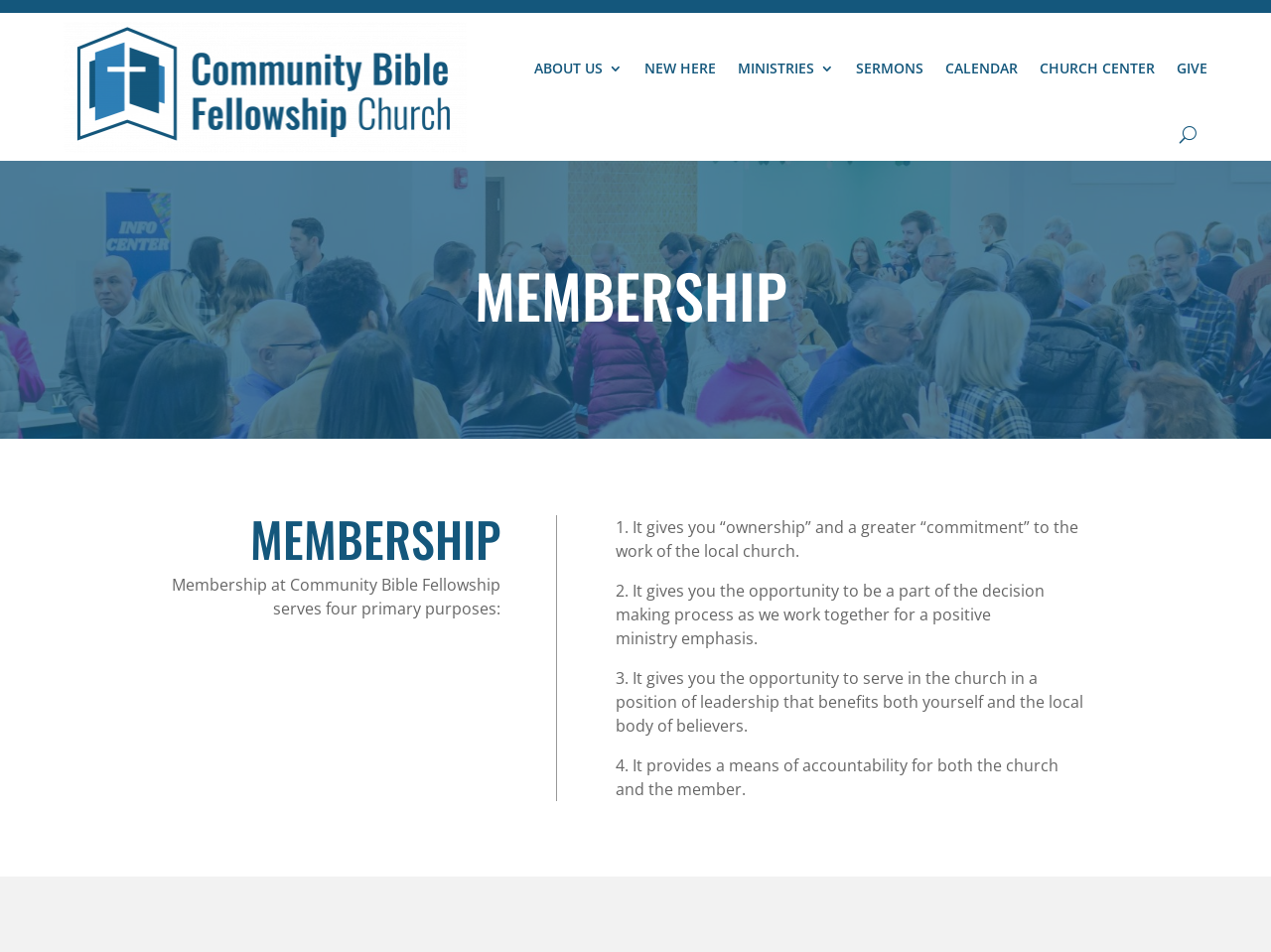Show the bounding box coordinates of the region that should be clicked to follow the instruction: "Click CHURCH CENTER."

[0.818, 0.022, 0.909, 0.122]